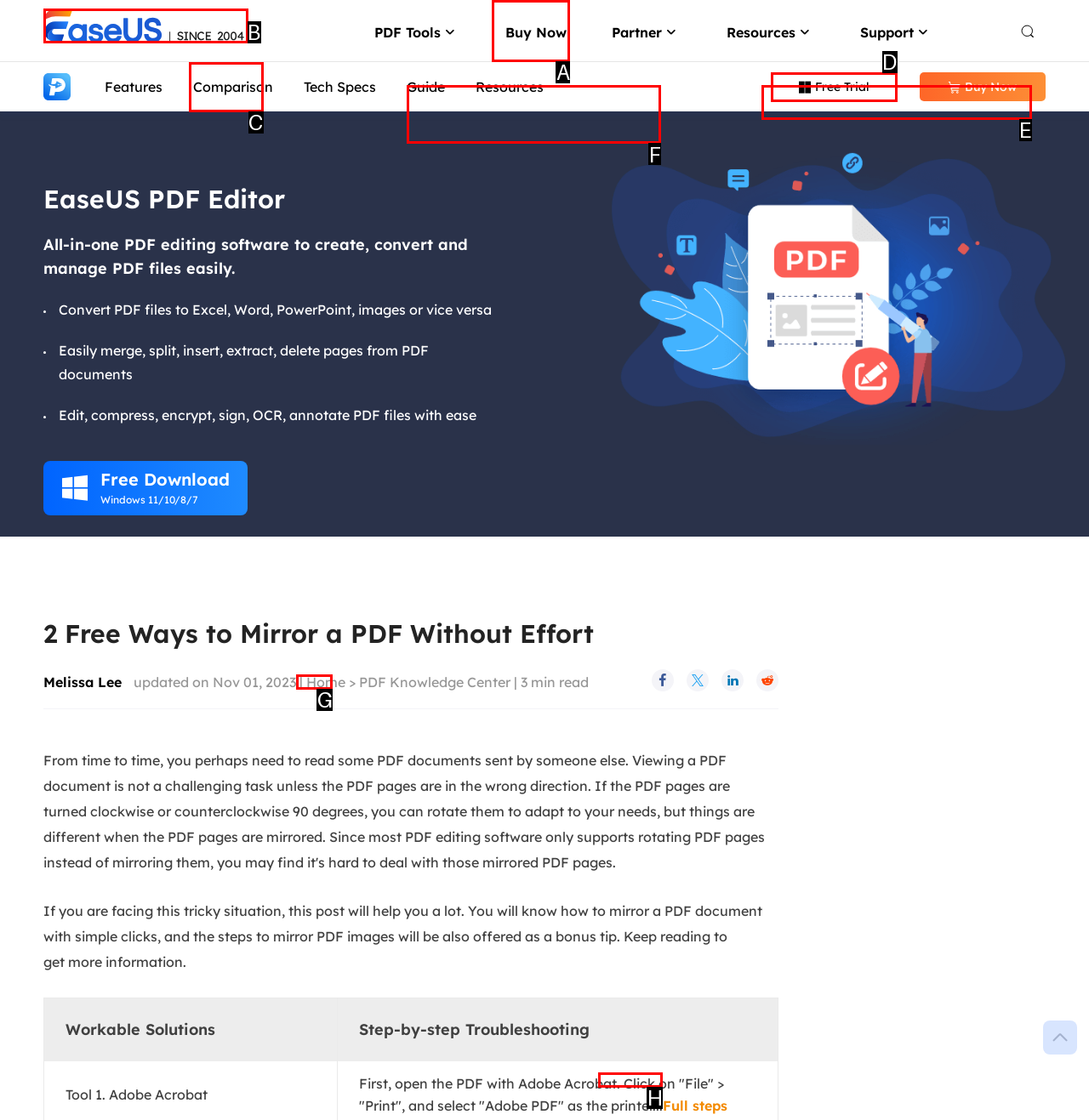Given the task: Request a free consultation, tell me which HTML element to click on.
Answer with the letter of the correct option from the given choices.

None